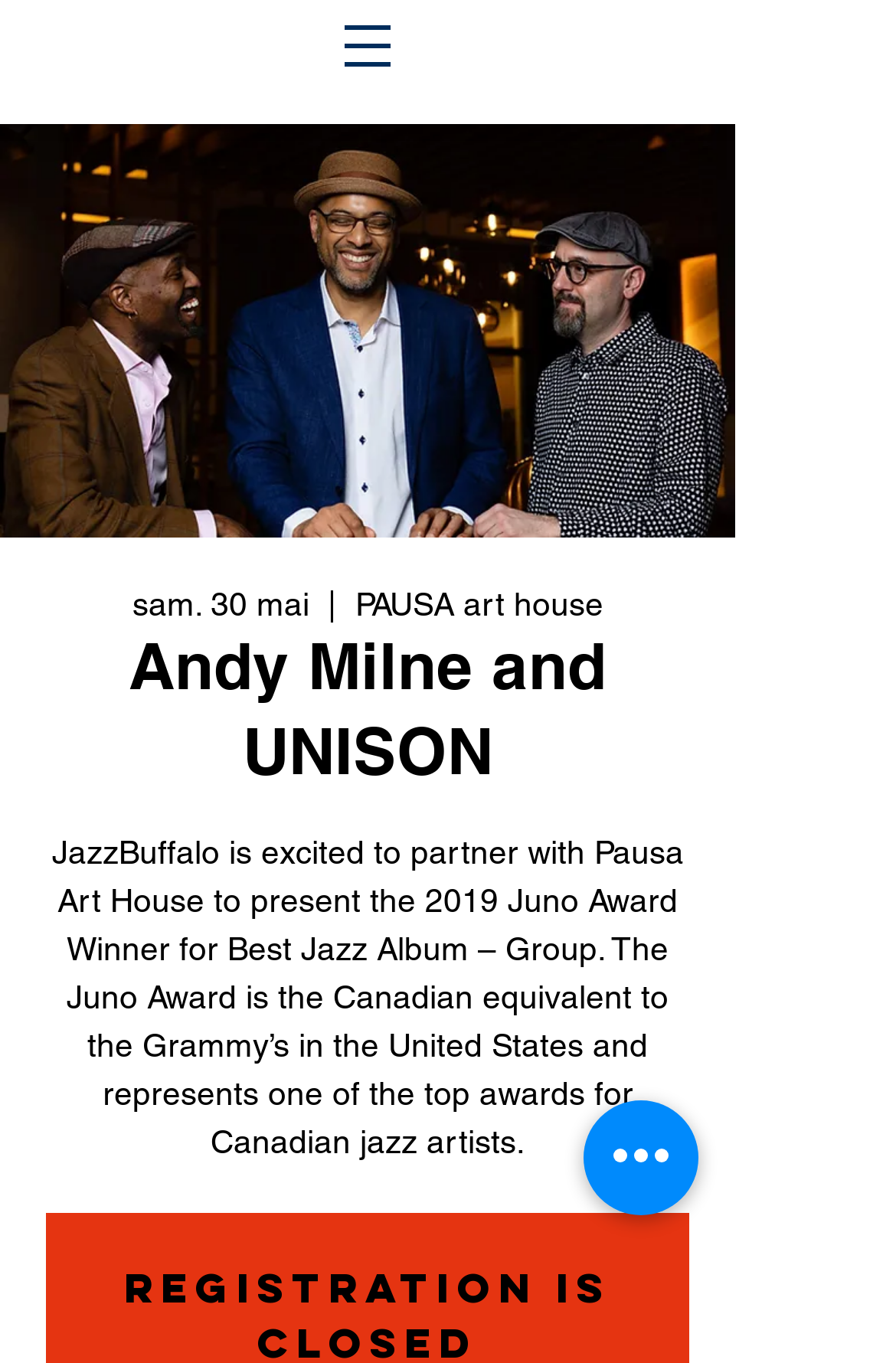Generate a comprehensive description of the webpage content.

The webpage appears to be an event page for a jazz concert featuring Andy Milne and UNISON at PAUSA art house. At the top left of the page, there is a navigation menu labeled "Site" with a button that has a popup menu. Below the navigation menu, there is a large image of Andy Milne and UNISON, taking up most of the top section of the page. 

To the right of the image, there are three lines of text: "sam. 30 mai", "|", and "PAUSA art house". Below the image, there is a heading that reads "Andy Milne and UNISON". 

Under the heading, there is a paragraph of text that describes the event, mentioning that JazzBuffalo is partnering with PAUSA art house to present the 2019 Juno Award Winner for Best Jazz Album – Group, and explaining that the Juno Award is the Canadian equivalent to the Grammy’s in the United States. 

At the bottom right of the page, there is a button labeled "Actions rapides". There are two other images on the page, one of which is a small icon within the navigation menu button.